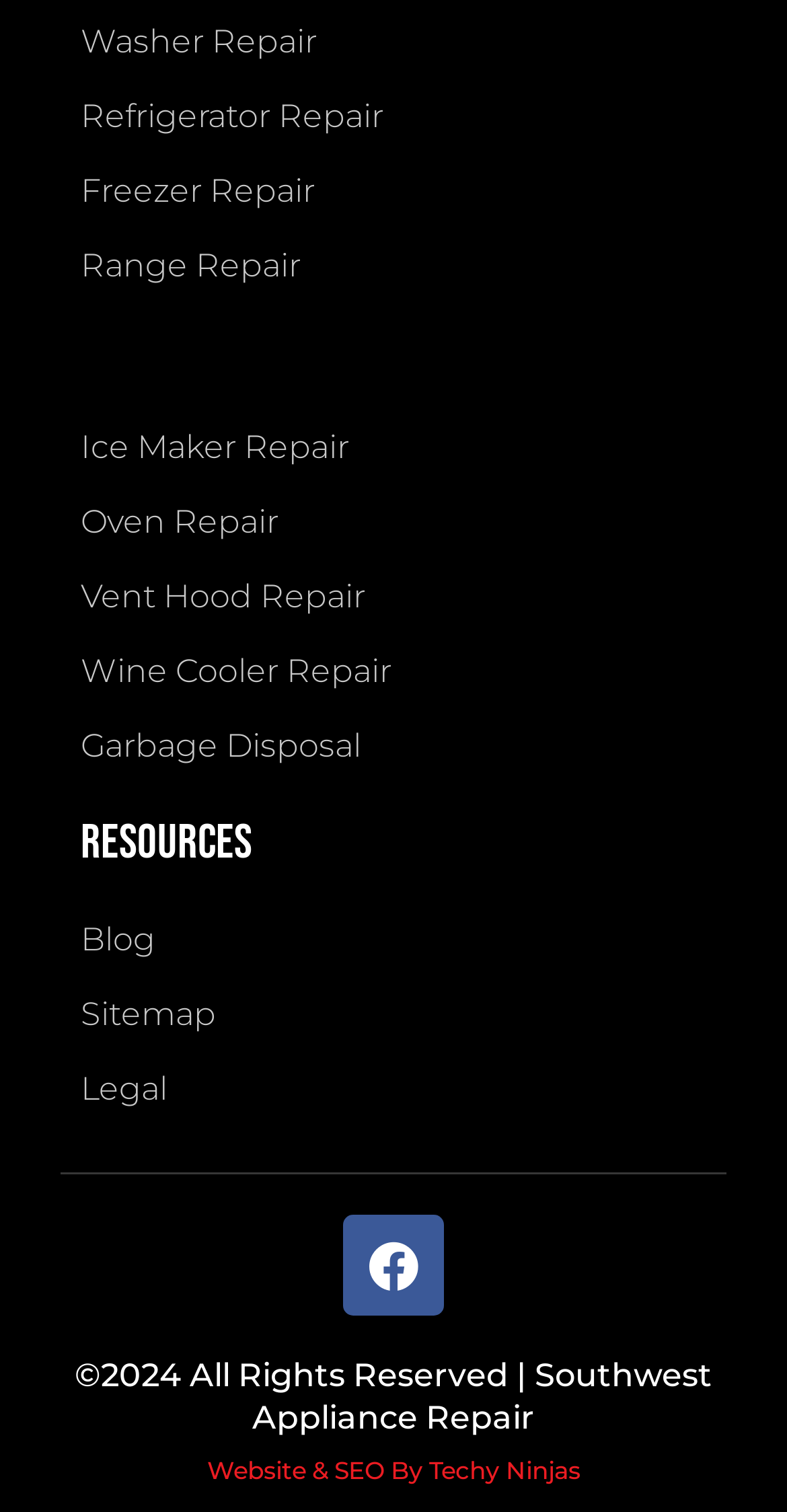Please specify the bounding box coordinates of the clickable section necessary to execute the following command: "Go to Blog".

[0.103, 0.601, 0.897, 0.643]